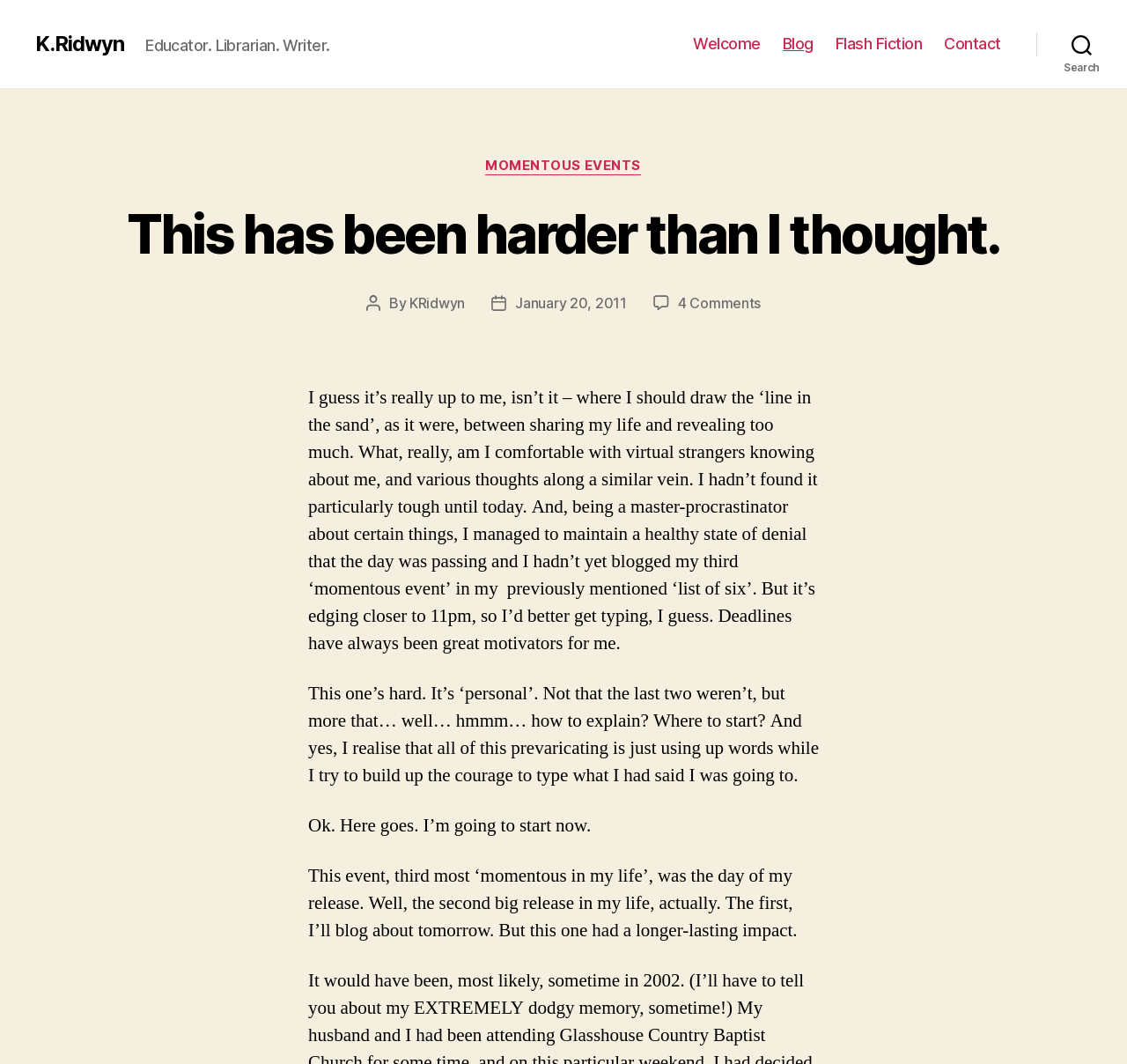Please specify the bounding box coordinates of the clickable section necessary to execute the following command: "Click on the 'Welcome' link".

[0.615, 0.032, 0.675, 0.05]